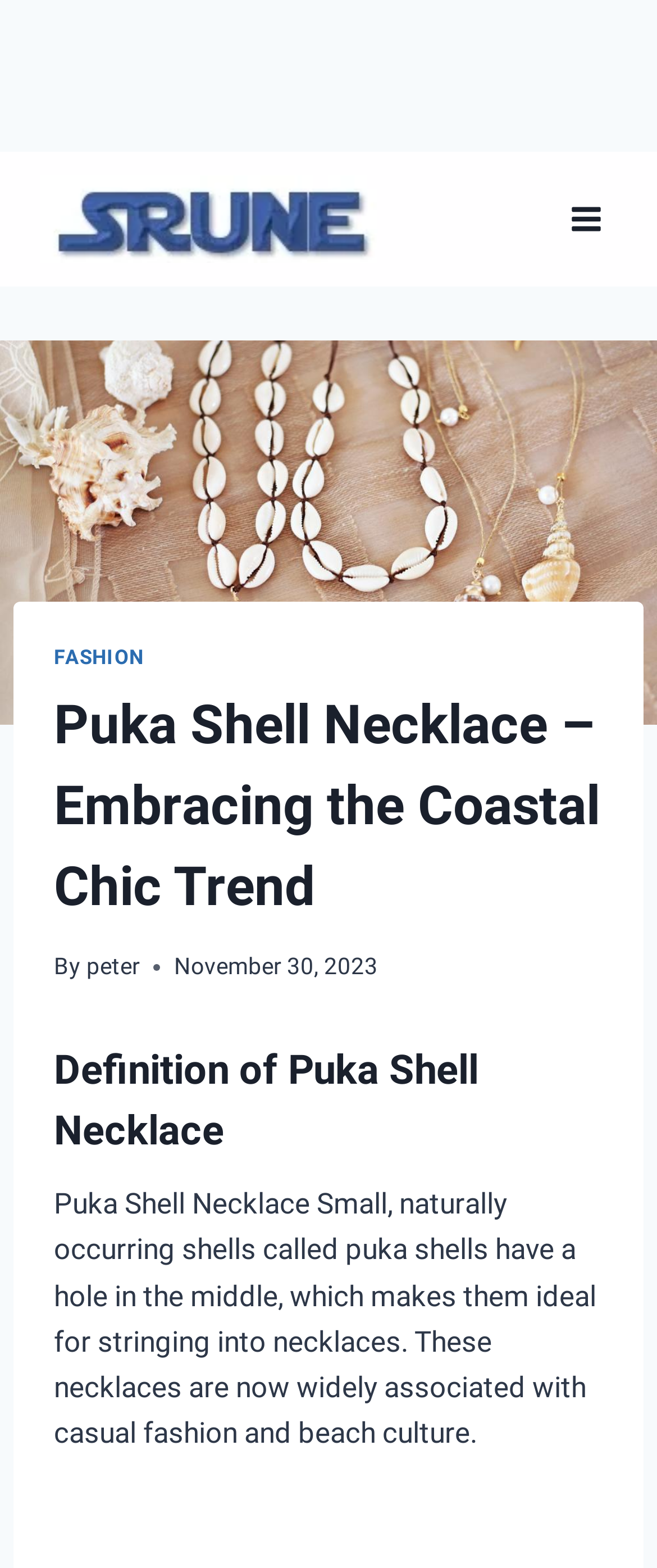Give a one-word or short phrase answer to the question: 
What is the purpose of puka shells?

stringing into necklaces